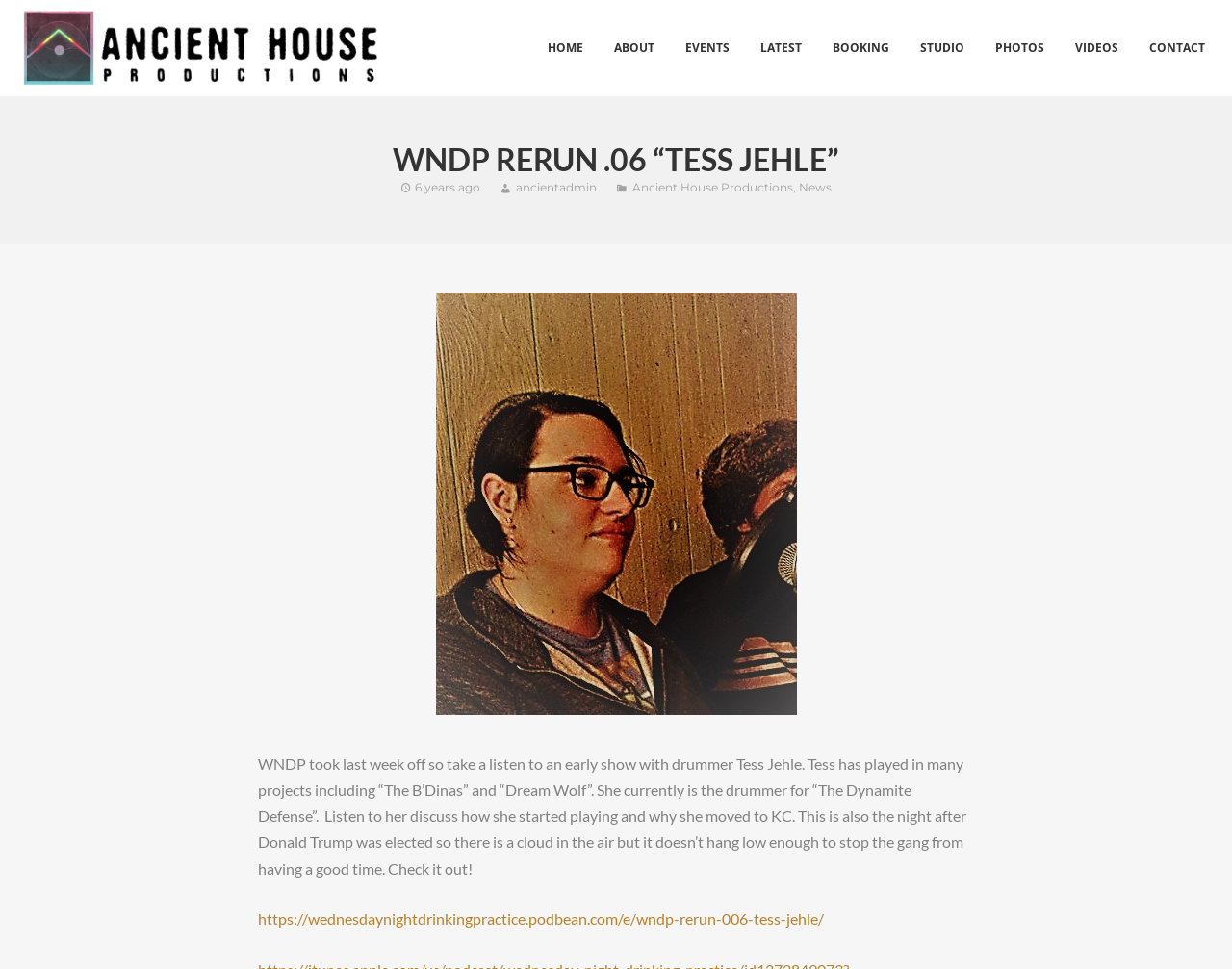Identify the bounding box coordinates of the area you need to click to perform the following instruction: "Go to the home page".

None